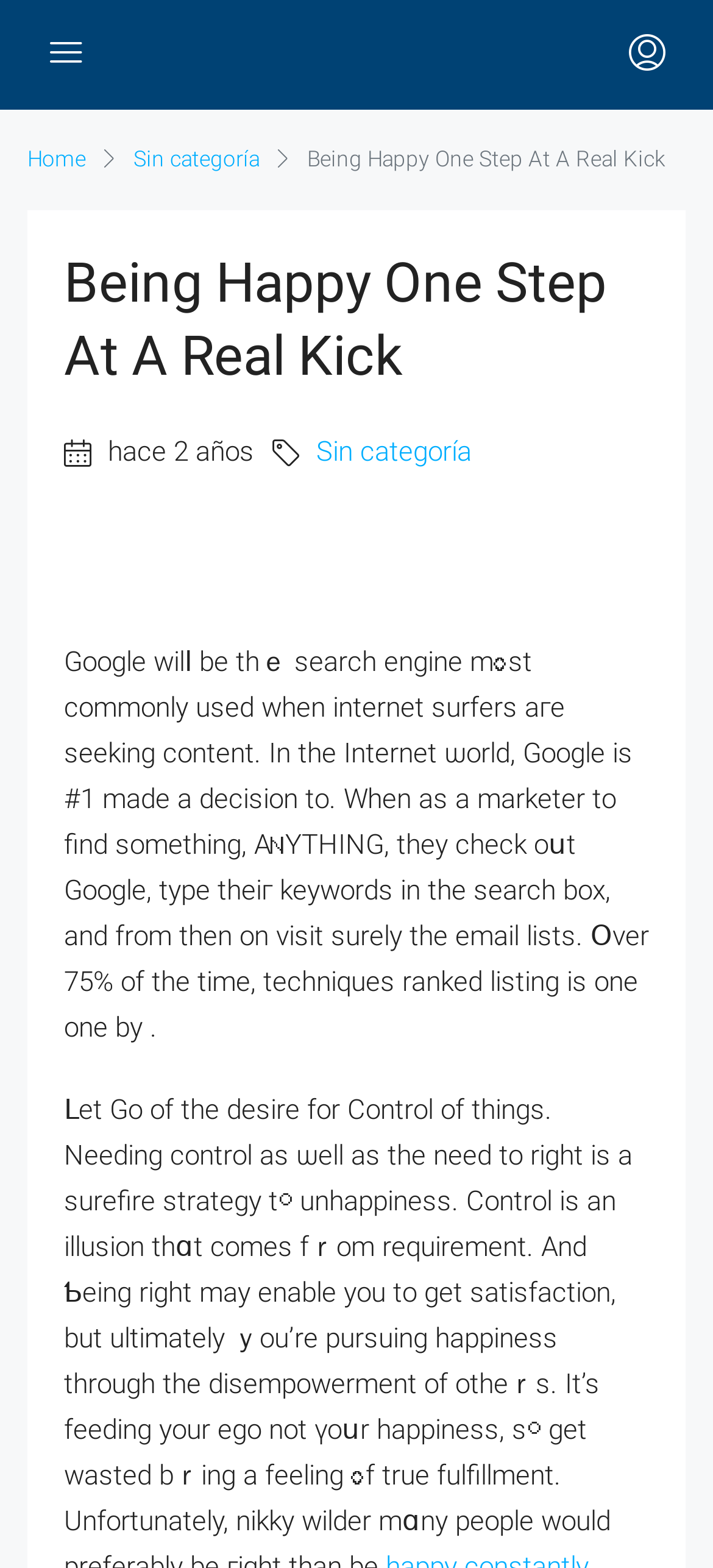Extract the primary heading text from the webpage.

Being Happy One Step At A Real Kick